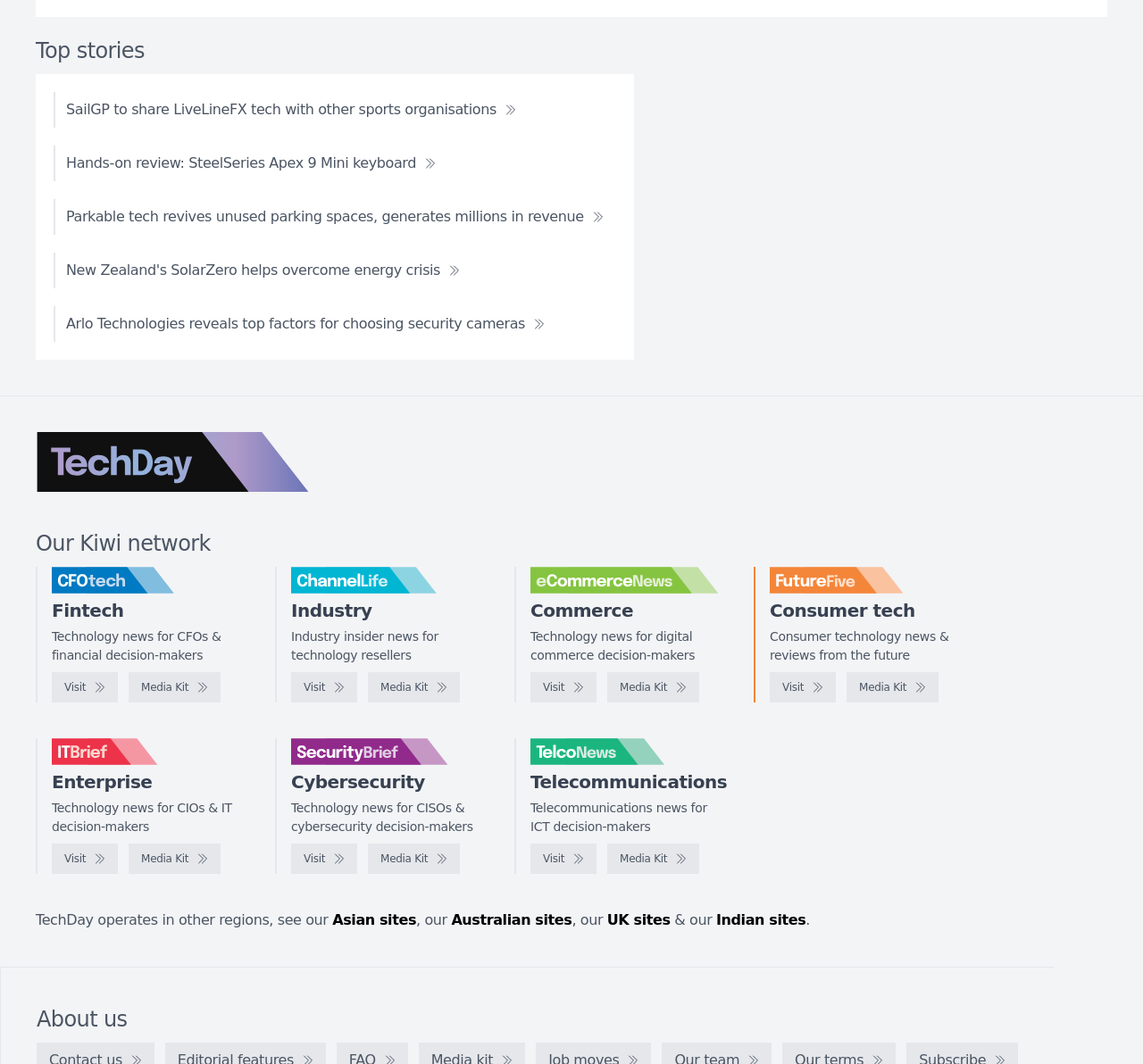Bounding box coordinates should be provided in the format (top-left x, top-left y, bottom-right x, bottom-right y) with all values between 0 and 1. Identify the bounding box for this UI element: parent_node: Consumer tech

[0.673, 0.533, 0.838, 0.558]